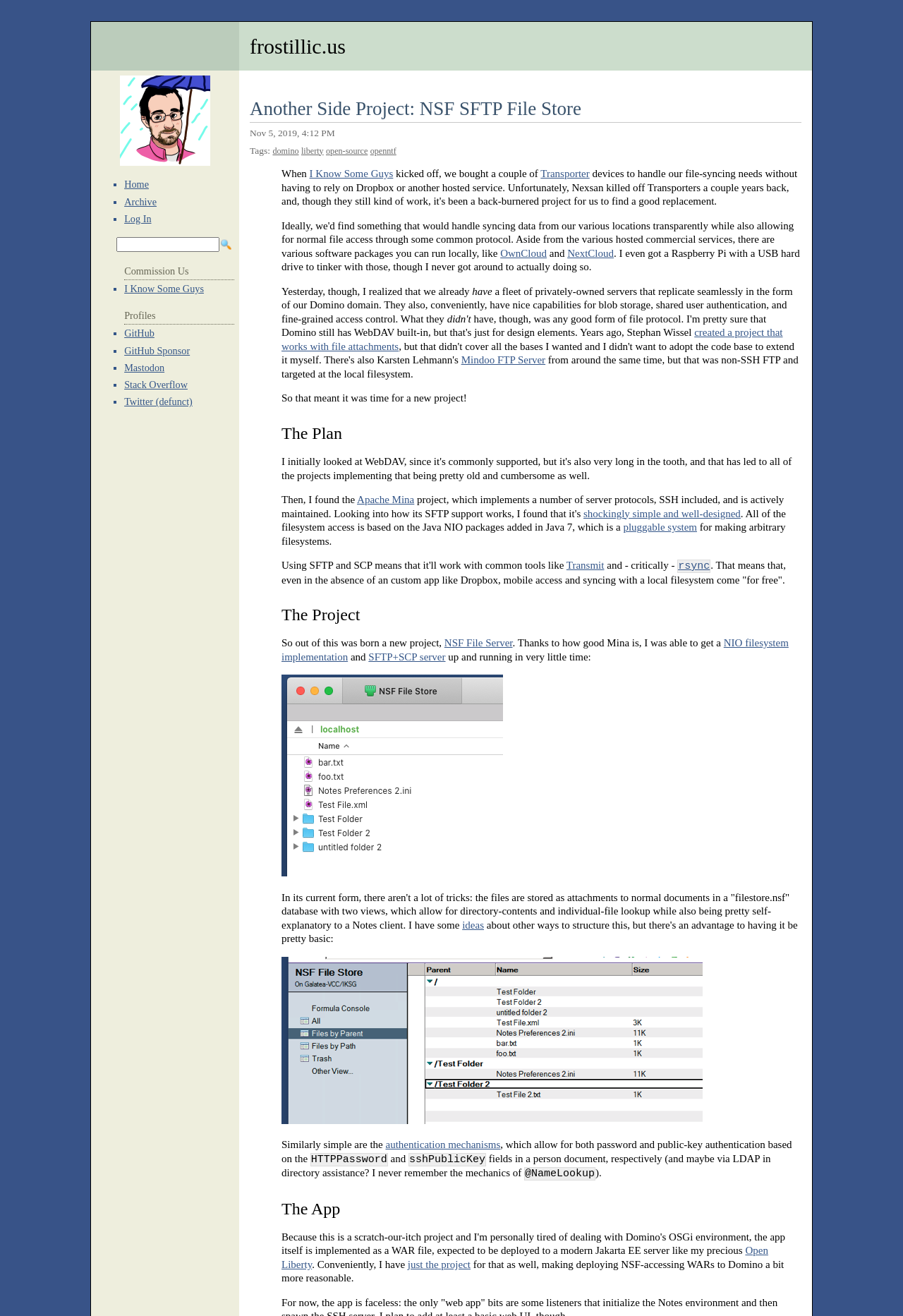Highlight the bounding box coordinates of the element that should be clicked to carry out the following instruction: "Click the 'Log In' link". The coordinates must be given as four float numbers ranging from 0 to 1, i.e., [left, top, right, bottom].

[0.138, 0.16, 0.259, 0.173]